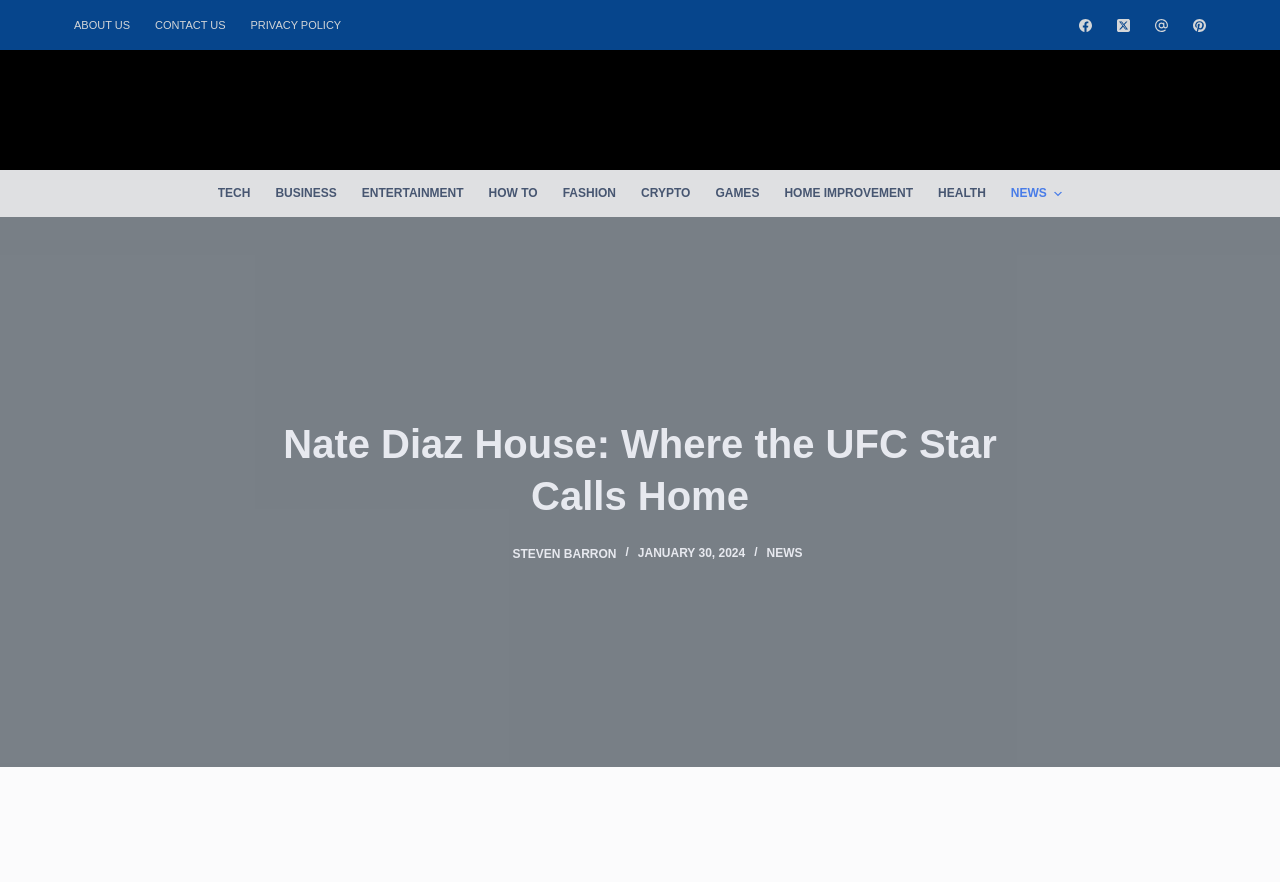Identify the bounding box of the UI component described as: "Fashion".

[0.43, 0.193, 0.491, 0.246]